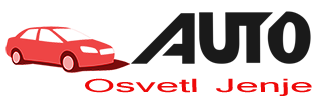Analyze the image and describe all the key elements you observe.

The image features a logo for "Auto Osvetljenje," which is prominently associated with the automotive industry. The logo includes a stylized red car graphic positioned to the left, conveying a sense of dynamic movement and modernity. To the right of the car, the word "AUTO" is displayed in bold, capitalized black letters, emphasizing the brand's focus on vehicle-related services. Below this, "Osvetljenje" is presented in a contrasting red font, making it stand out against the black text. Overall, the design embodies a contemporary aesthetic that reflects the mission of providing innovative solutions for electric vehicles and enhances brand recognition within the automotive sector. The logo likely serves as a key visual in promotional materials discussing the benefits of electric vehicles.